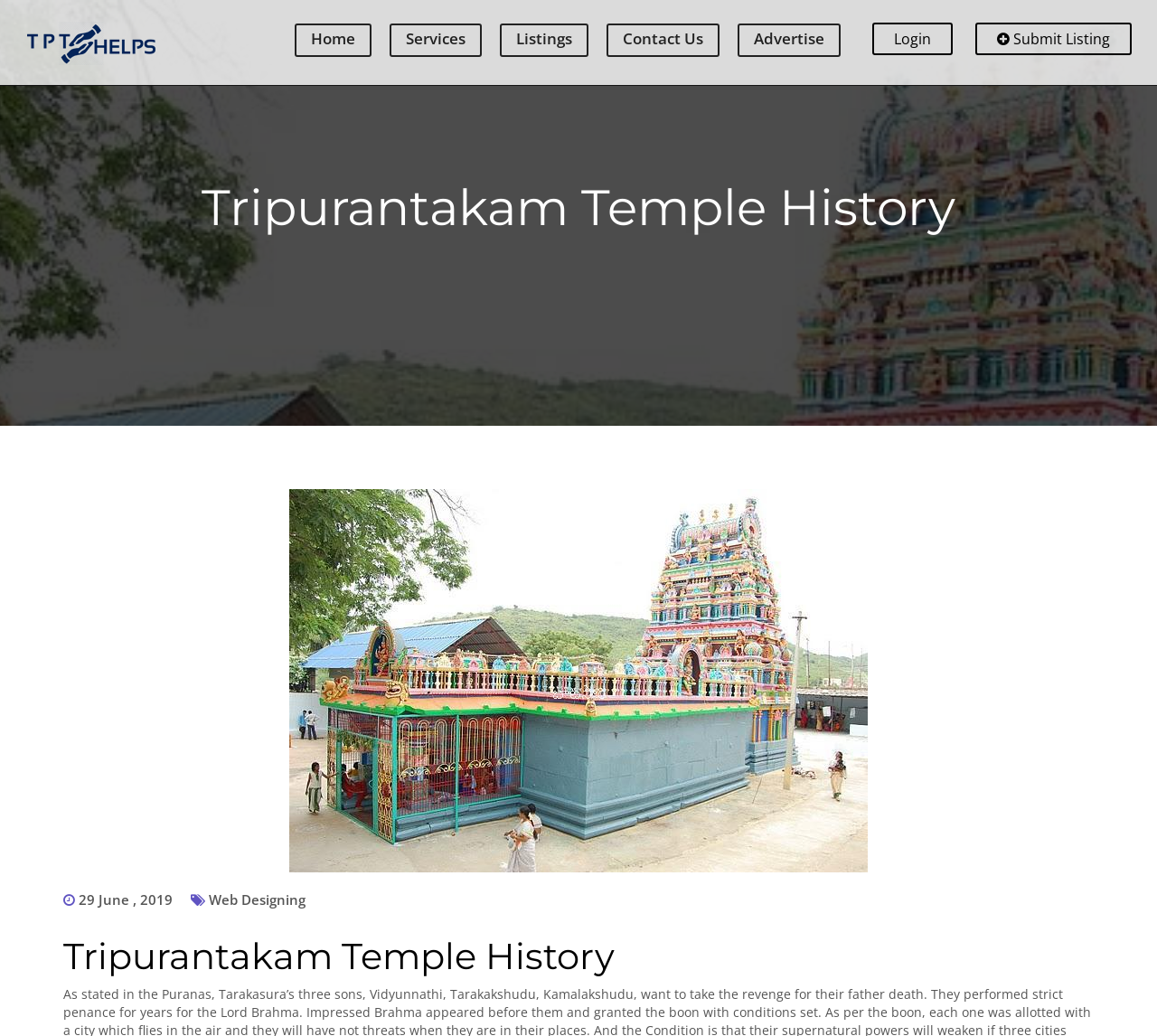Locate the headline of the webpage and generate its content.

Tripurantakam Temple History